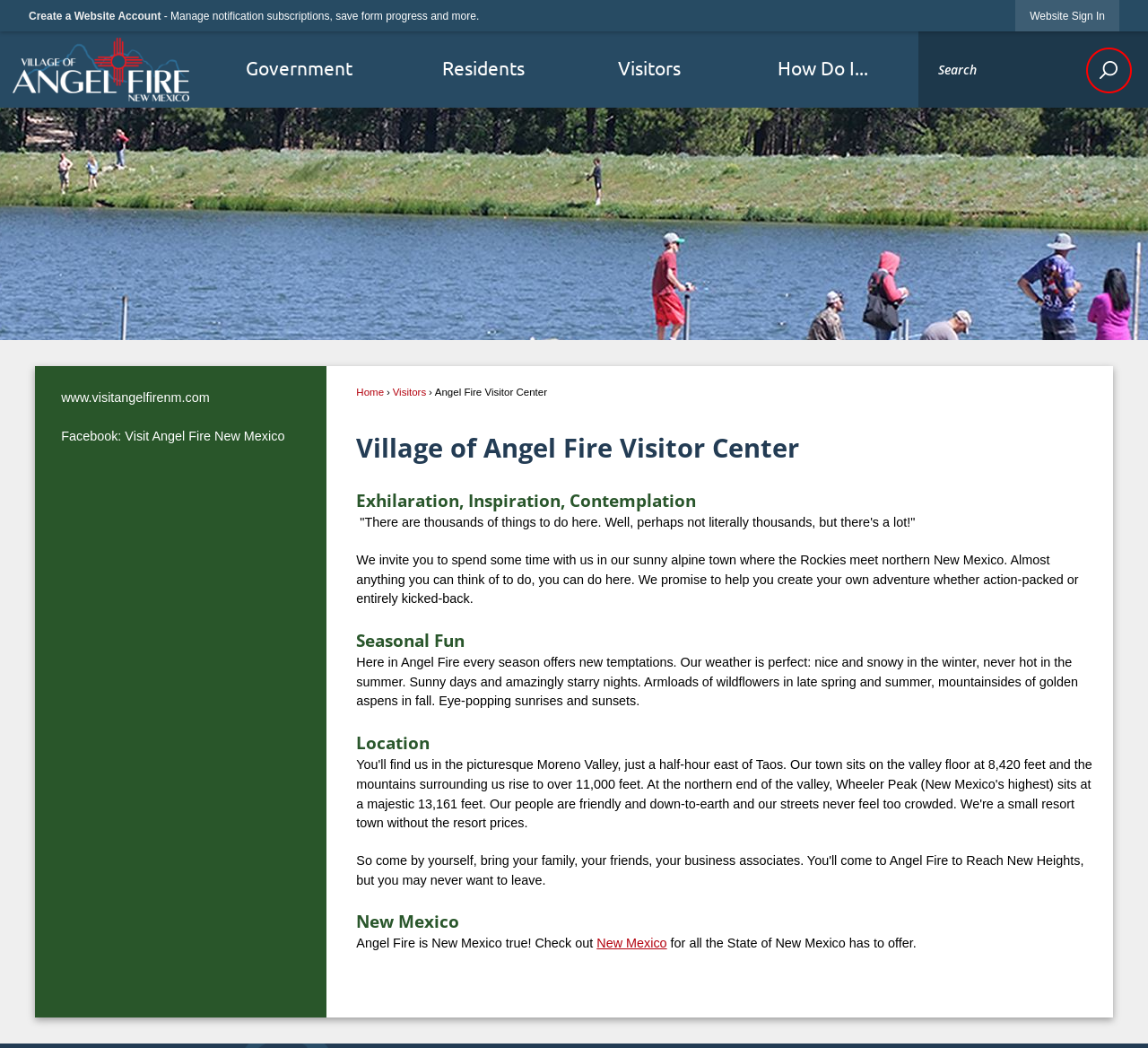Identify the bounding box for the UI element described as: "Visitors". Ensure the coordinates are four float numbers between 0 and 1, formatted as [left, top, right, bottom].

[0.342, 0.369, 0.371, 0.38]